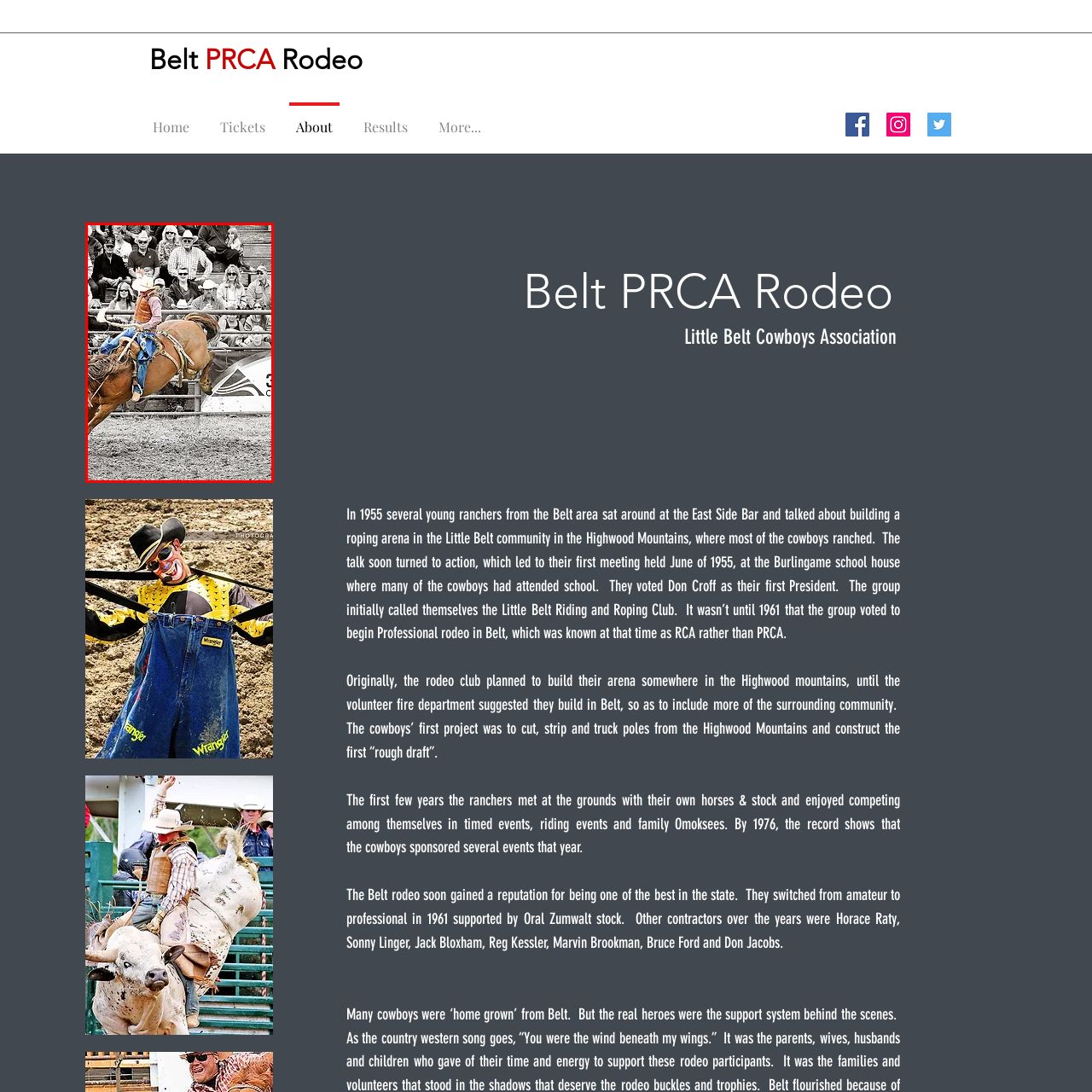View the element within the red boundary, What is the atmosphere of the event? 
Deliver your response in one word or phrase.

Vibrant and communal